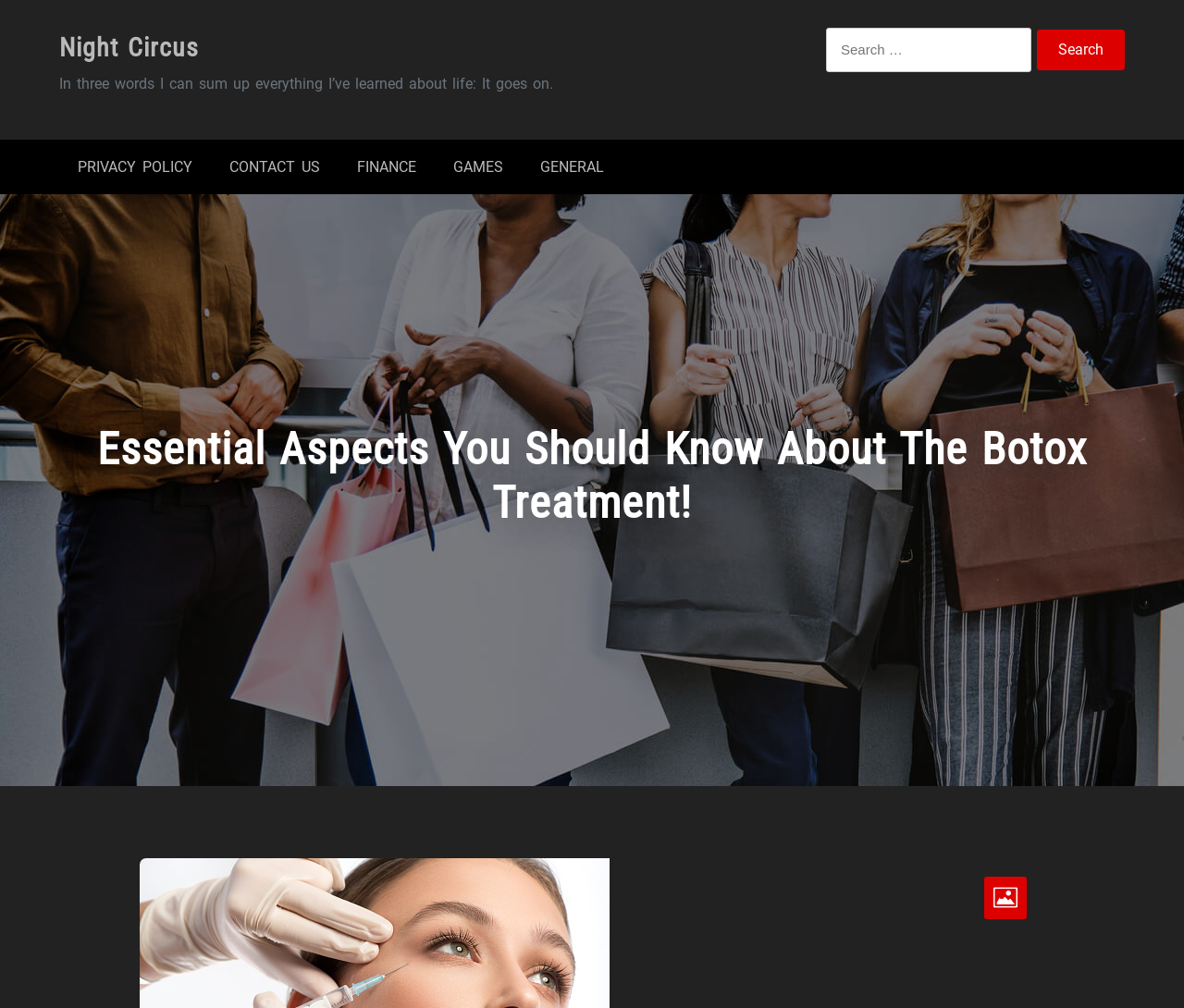What is the purpose of the search box?
Based on the visual content, answer with a single word or a brief phrase.

To search the website